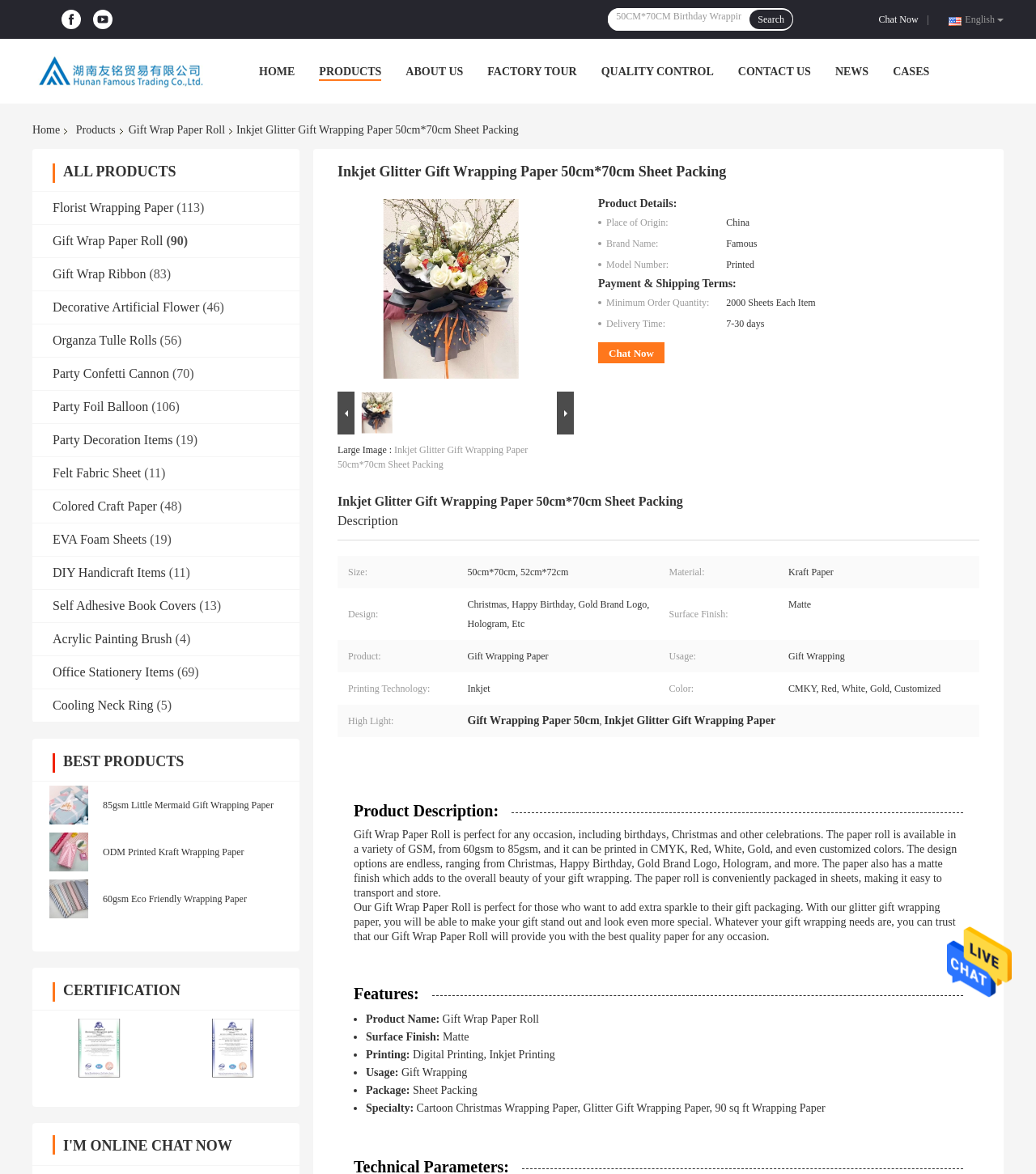Analyze the image and deliver a detailed answer to the question: What is the purpose of the 'Search' button?

I inferred this from the 'Search' button next to the textbox '50CM*70CM Birthday Wrapping Paper Sheets', which suggests that the button is used to search for products related to the input in the textbox.